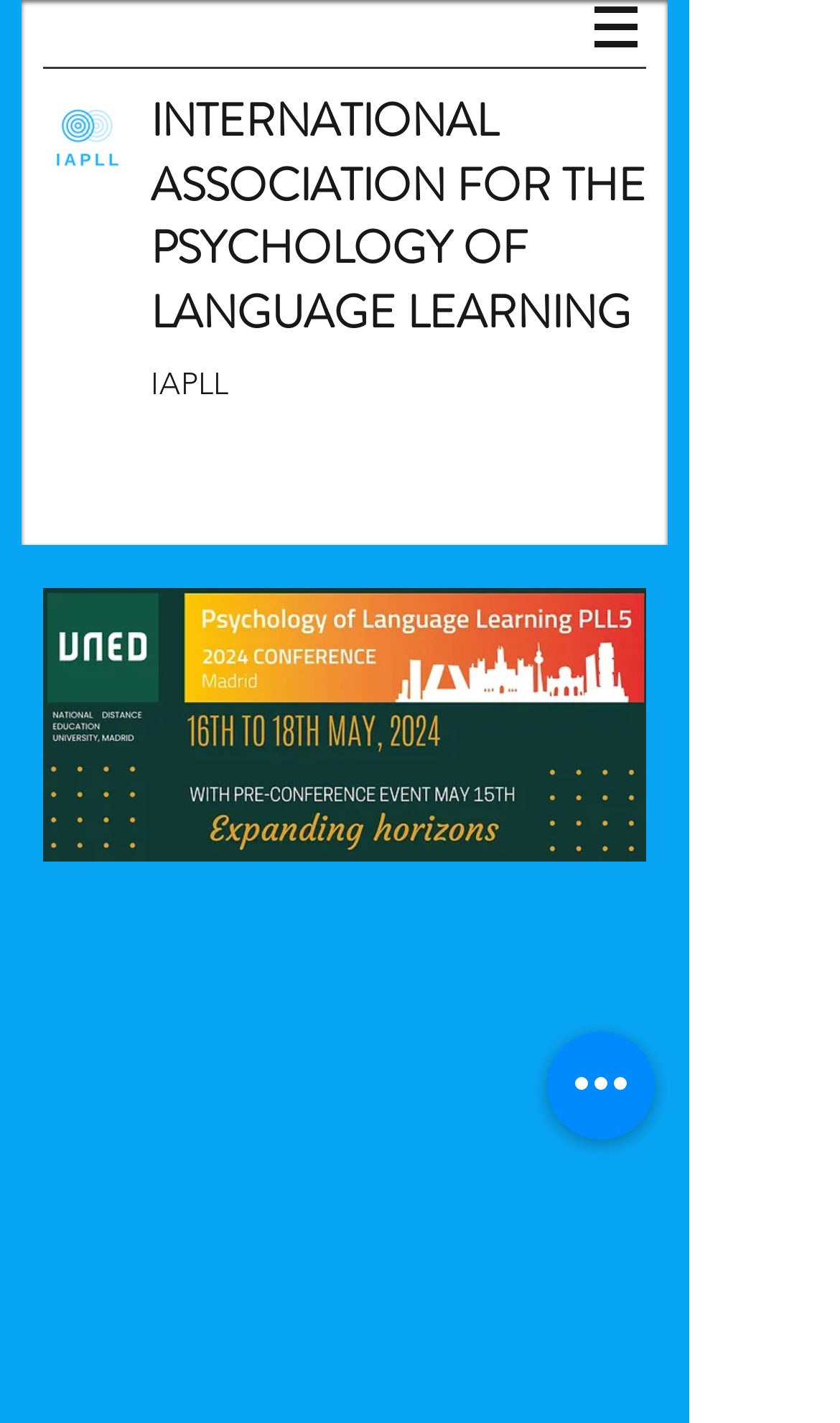Provide a short answer to the following question with just one word or phrase: How many headings are on the webpage?

2